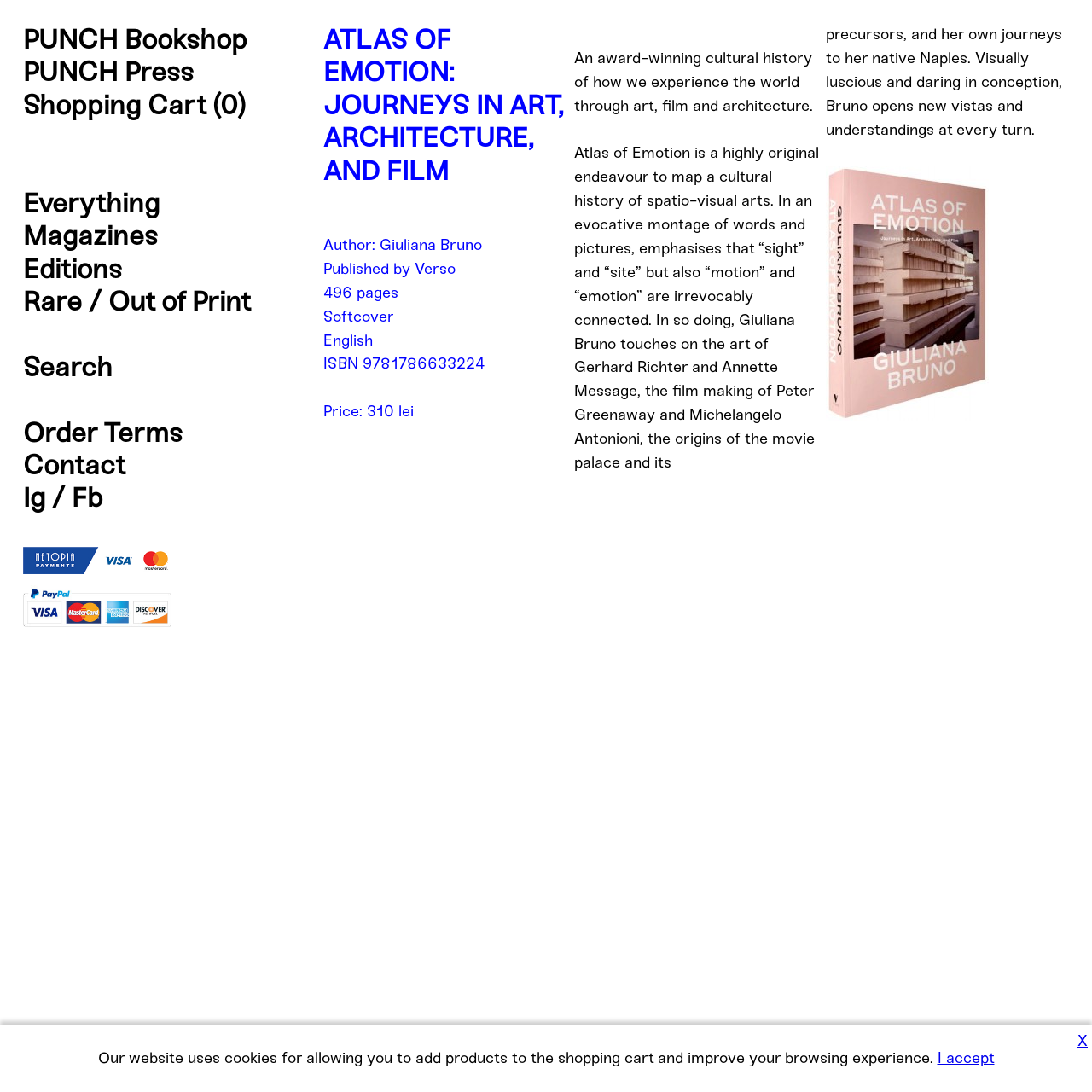Specify the bounding box coordinates of the area to click in order to execute this command: 'View Atlas of Emotion book details'. The coordinates should consist of four float numbers ranging from 0 to 1, and should be formatted as [left, top, right, bottom].

[0.296, 0.021, 0.526, 0.171]